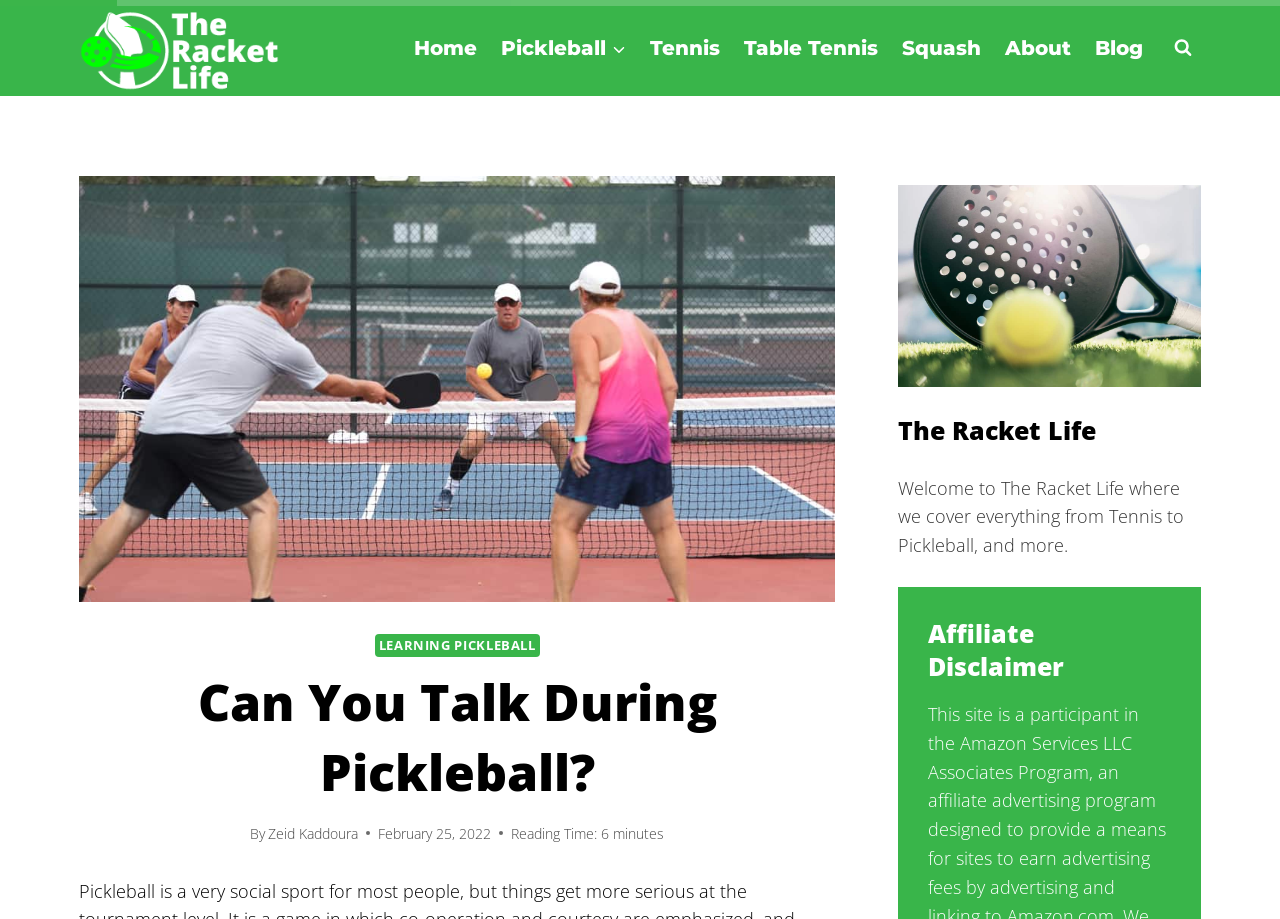Determine the bounding box coordinates of the clickable region to follow the instruction: "go to home page".

[0.314, 0.026, 0.382, 0.078]